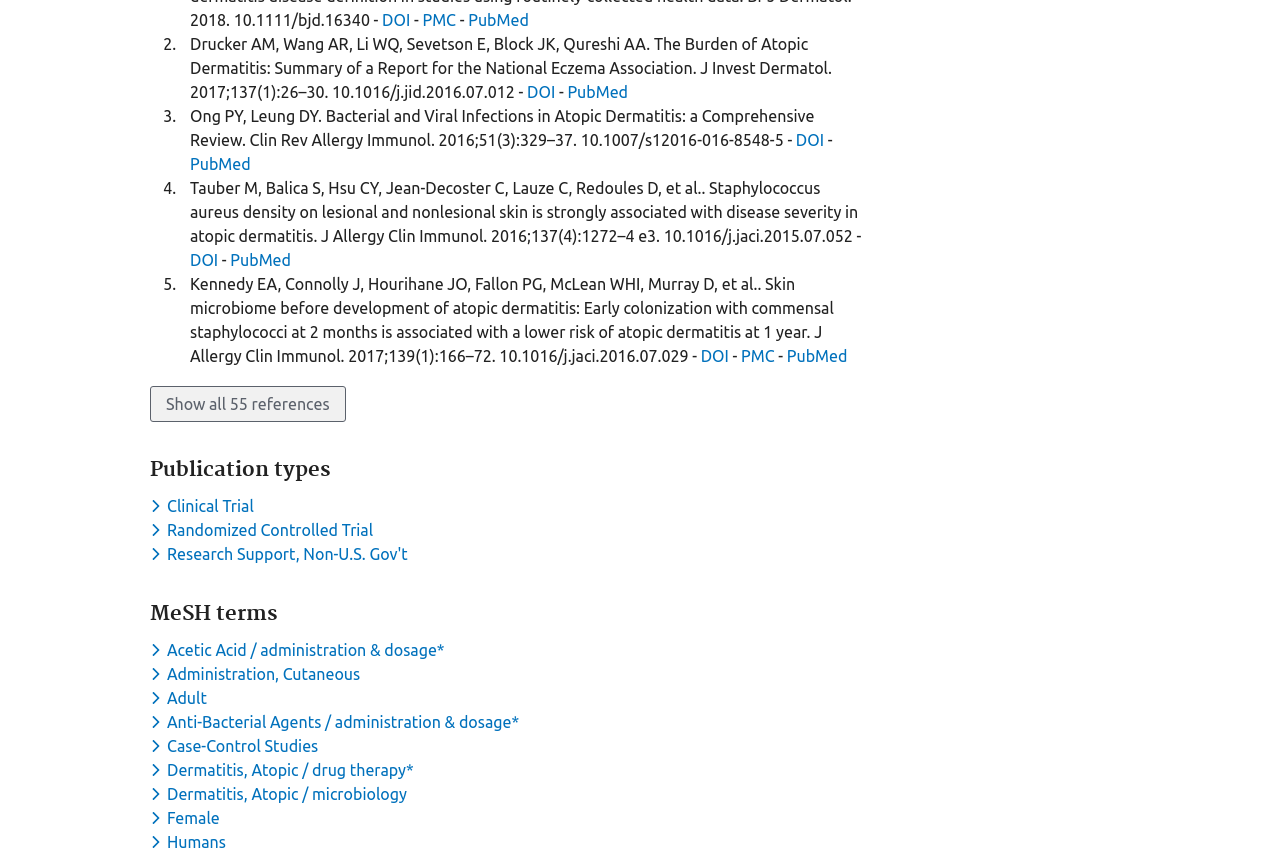Please find the bounding box coordinates of the element that you should click to achieve the following instruction: "Click the 'Show all 55 references' button". The coordinates should be presented as four float numbers between 0 and 1: [left, top, right, bottom].

[0.117, 0.452, 0.27, 0.494]